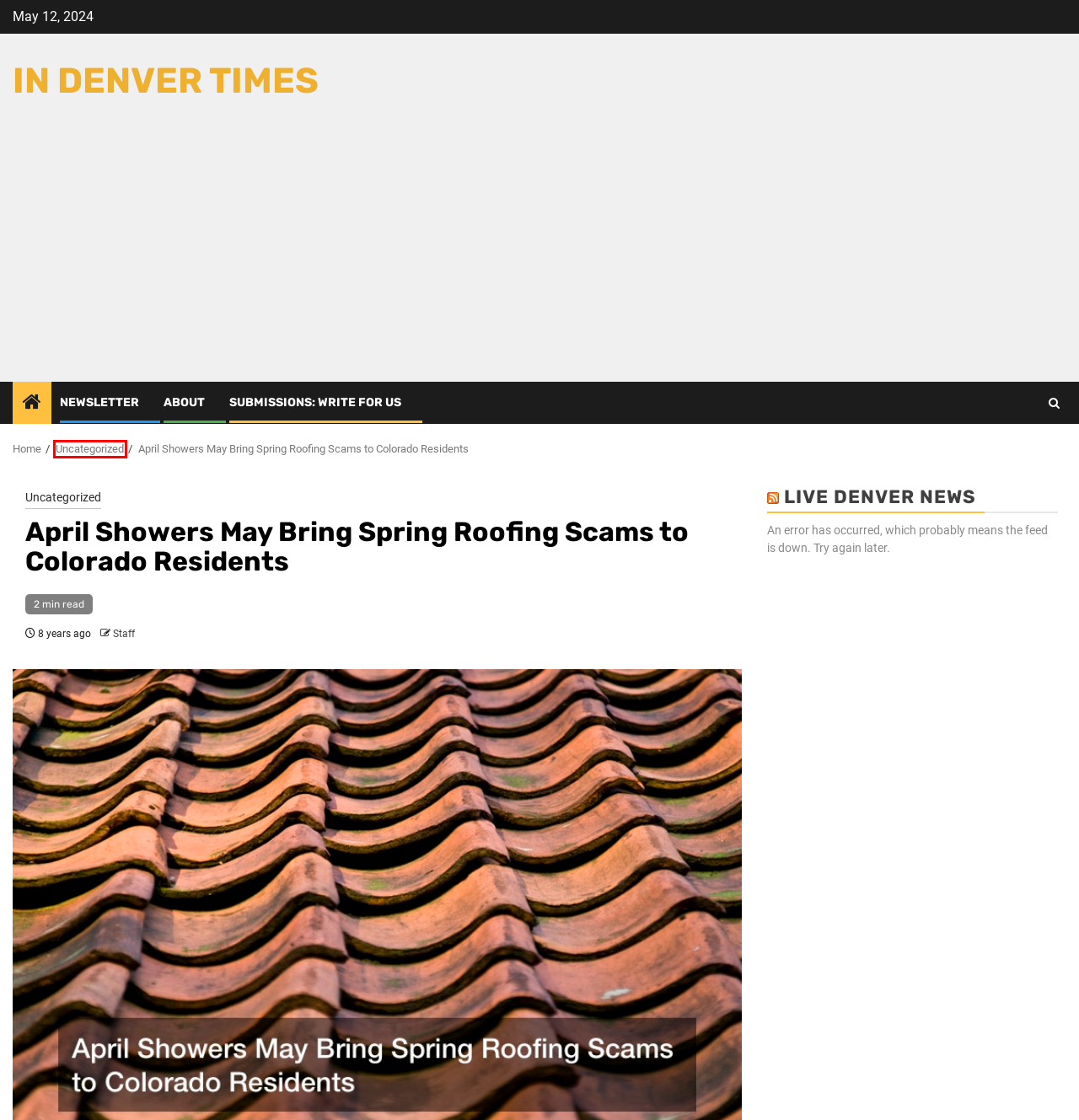You are given a screenshot of a webpage with a red rectangle bounding box. Choose the best webpage description that matches the new webpage after clicking the element in the bounding box. Here are the candidates:
A. Staff, Author at In Denver Times
B. Home | In Denver Times
C. Newsletter - In Denver Times
D. Uncategorized Archives - In Denver Times
E. Submissions: Write For Us - In Denver Times
F. Denver Security Conference Highlights Smartphone Risks - In Denver Times
G. About - In Denver Times
H. Homepage Archives - In Denver Times

D